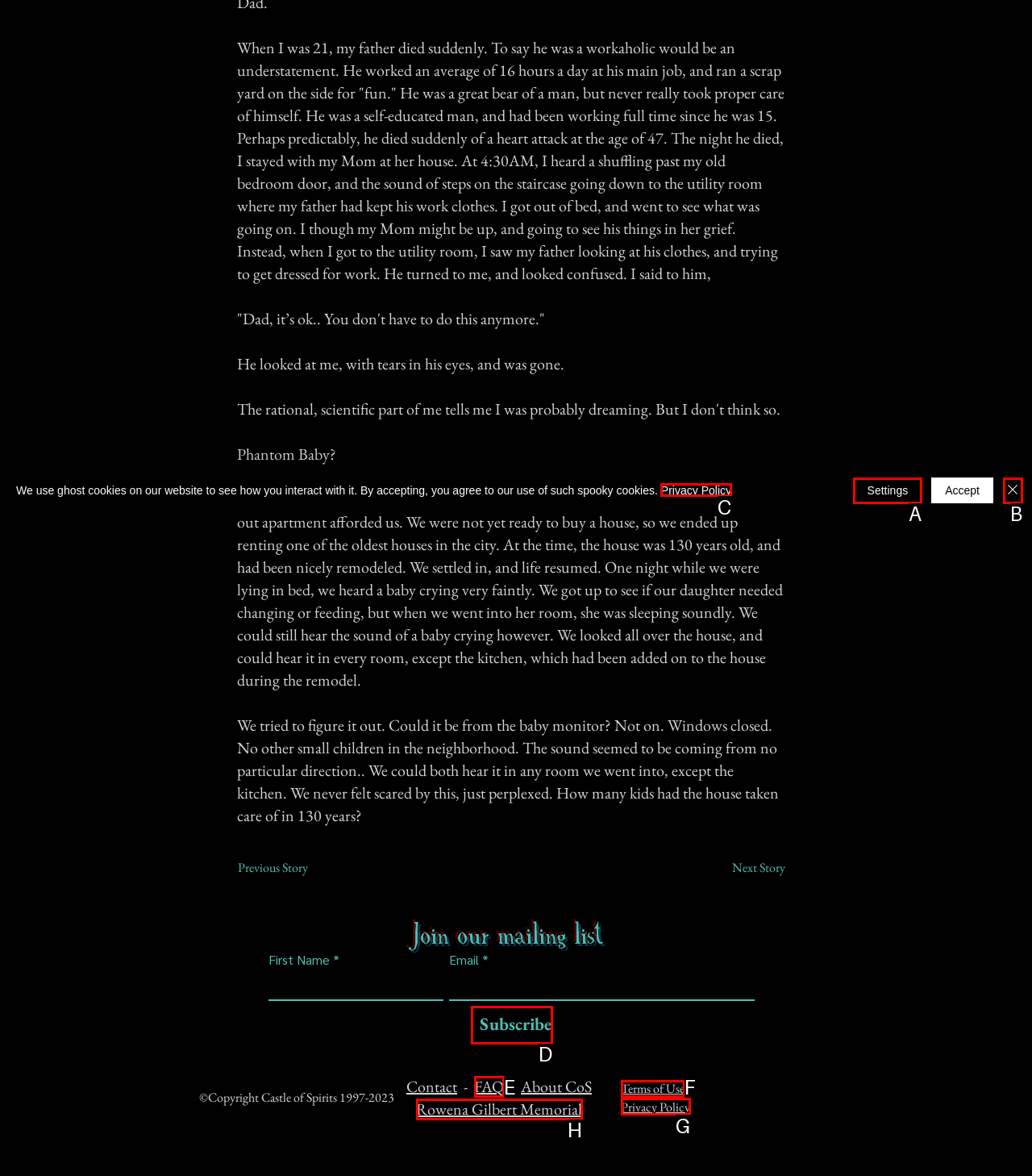Determine which HTML element matches the given description: Privacy Policy. Provide the corresponding option's letter directly.

C